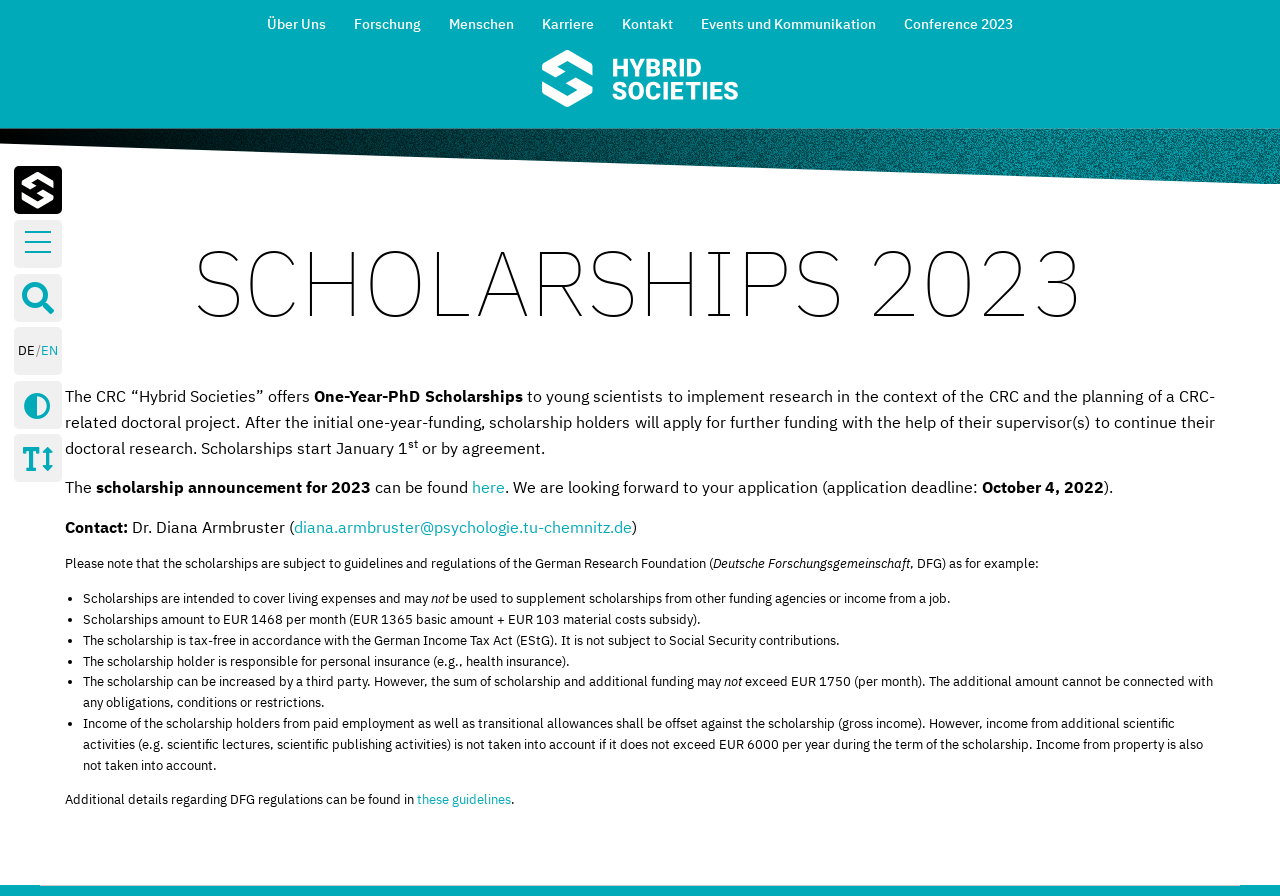Please locate the bounding box coordinates of the element's region that needs to be clicked to follow the instruction: "Contact Dr. Diana Armbruster". The bounding box coordinates should be provided as four float numbers between 0 and 1, i.e., [left, top, right, bottom].

[0.23, 0.577, 0.494, 0.599]